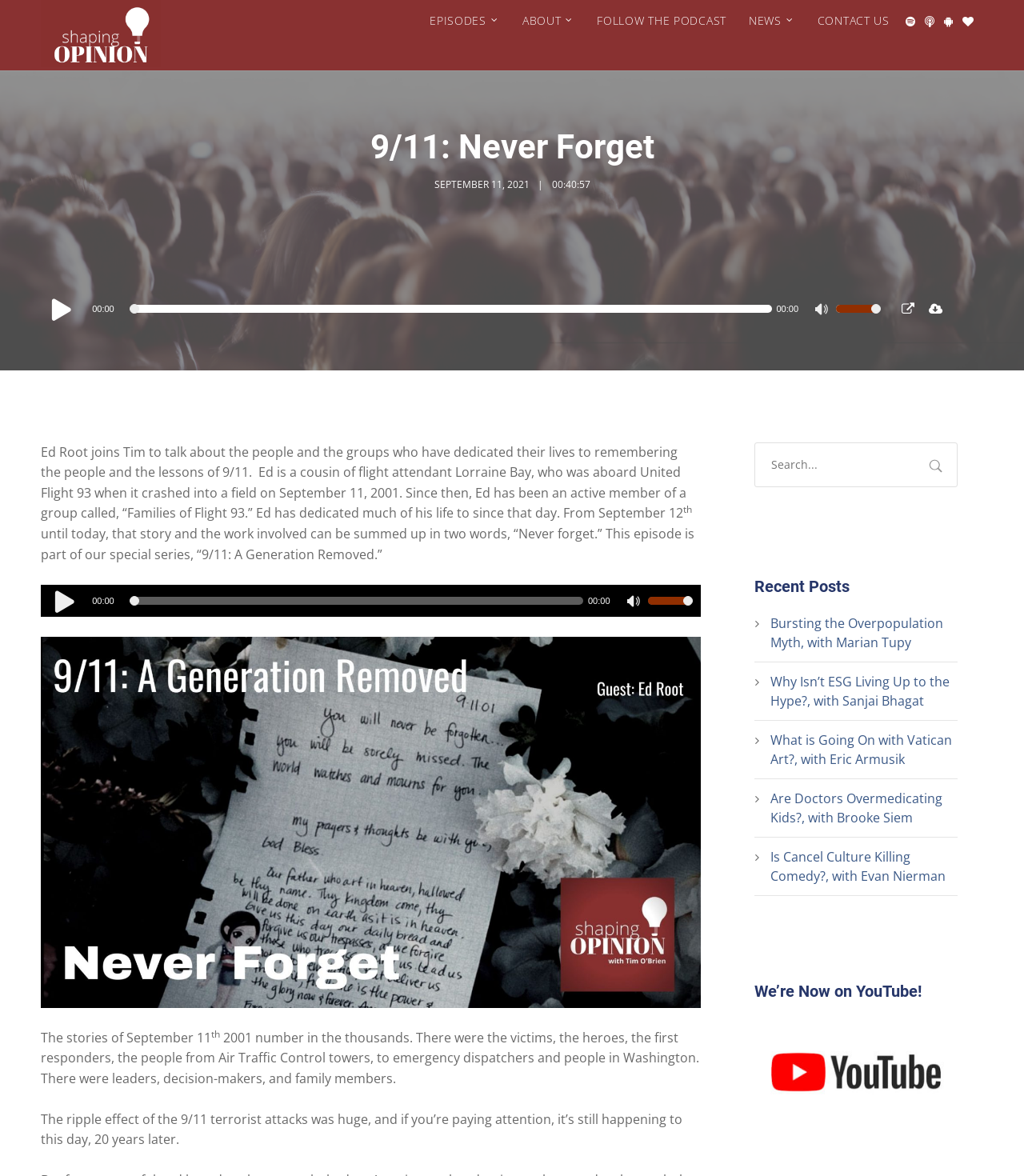Please find the bounding box coordinates of the element that needs to be clicked to perform the following instruction: "Read the recent post 'Bursting the Overpopulation Myth, with Marian Tupy'". The bounding box coordinates should be four float numbers between 0 and 1, represented as [left, top, right, bottom].

[0.752, 0.522, 0.921, 0.554]